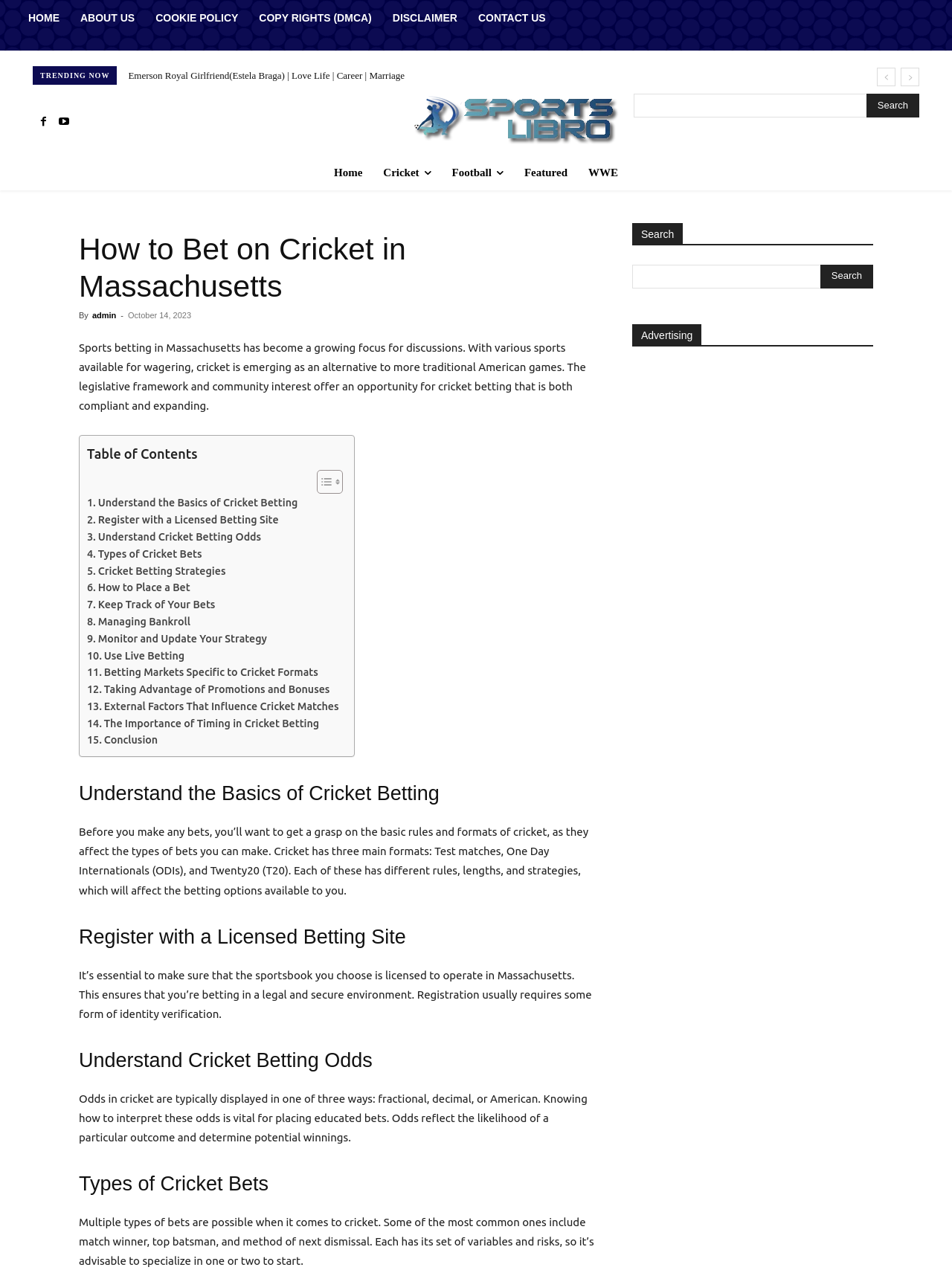Kindly determine the bounding box coordinates for the clickable area to achieve the given instruction: "Click on the 'Cricket ' link".

[0.392, 0.121, 0.464, 0.149]